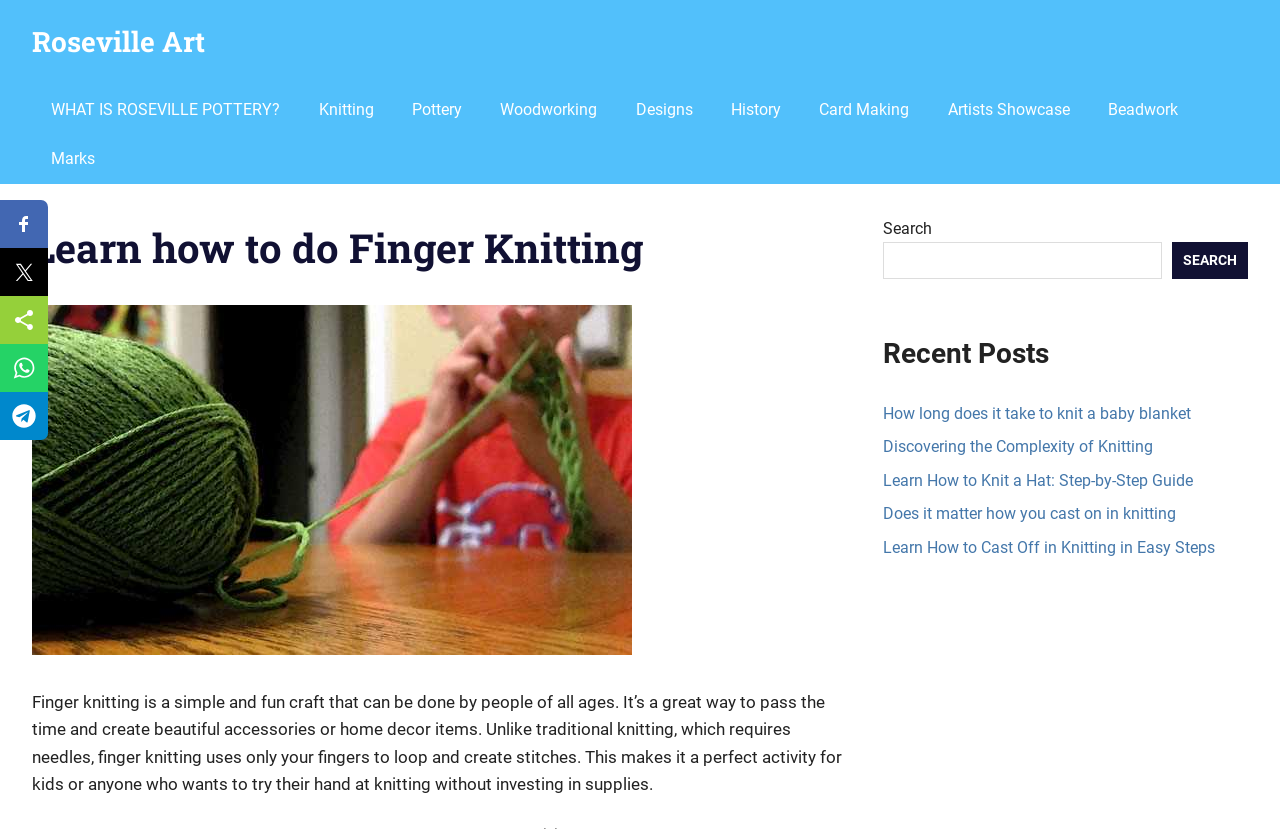Identify the bounding box coordinates of the clickable section necessary to follow the following instruction: "Click HOME". The coordinates should be presented as four float numbers from 0 to 1, i.e., [left, top, right, bottom].

None